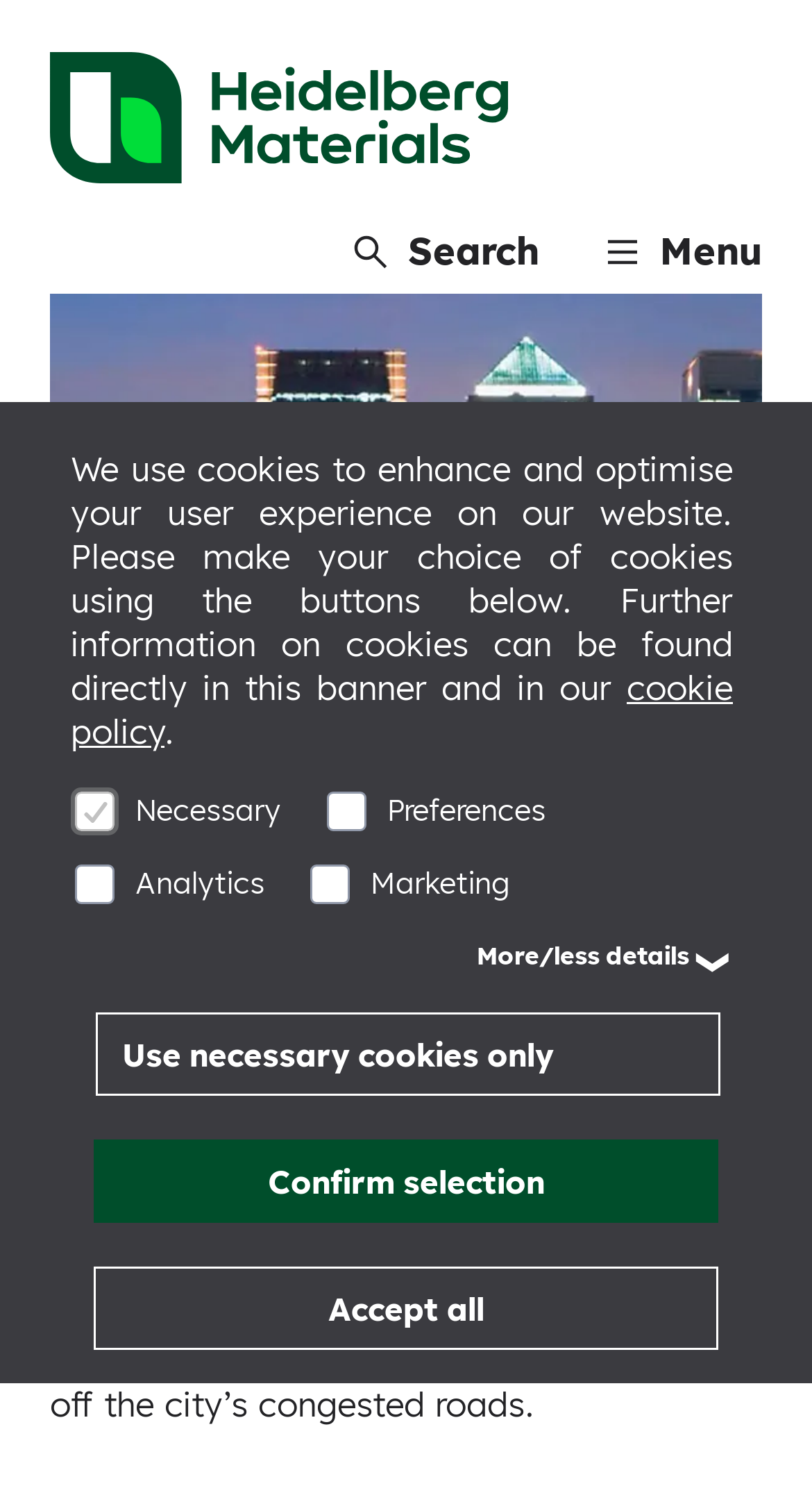Identify the bounding box of the UI component described as: "parent_node: Preferences".

[0.403, 0.533, 0.451, 0.559]